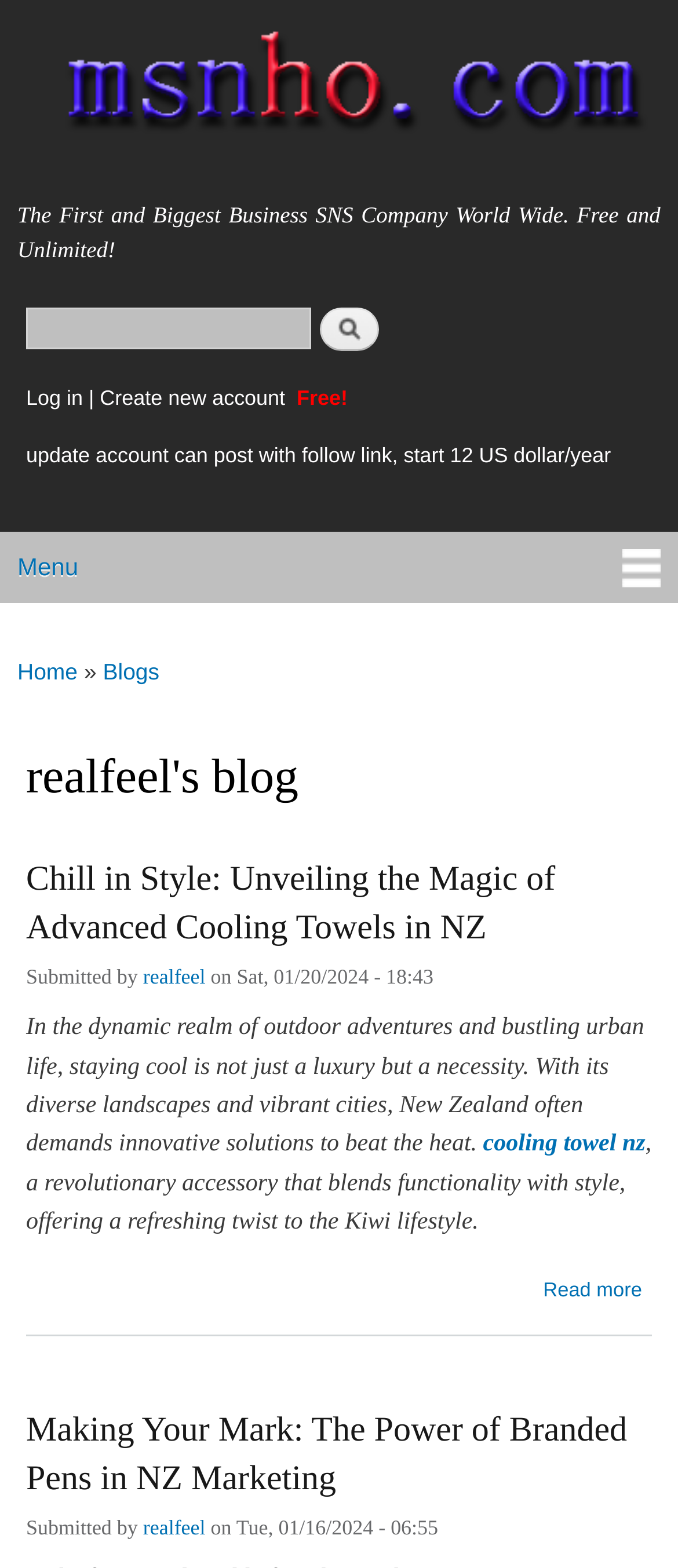How many articles are displayed on the main page?
Examine the image and give a concise answer in one word or a short phrase.

2